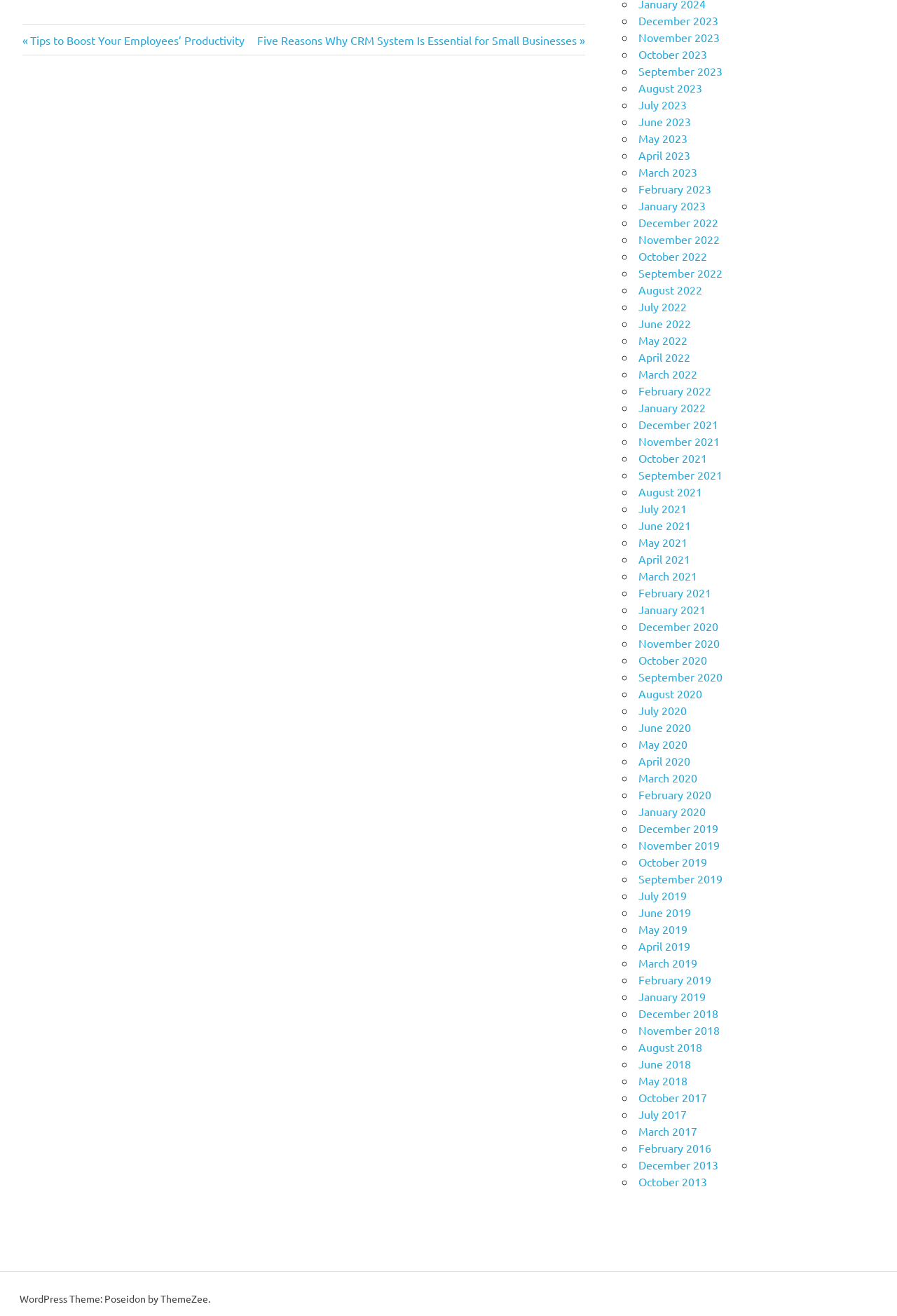What is the position of the navigation section in the webpage?
Please provide a comprehensive answer based on the visual information in the image.

The navigation section is located at the bottom of the webpage, as indicated by its bounding box coordinates [0.025, 0.018, 0.652, 0.042], which suggests that it is part of the footer section.